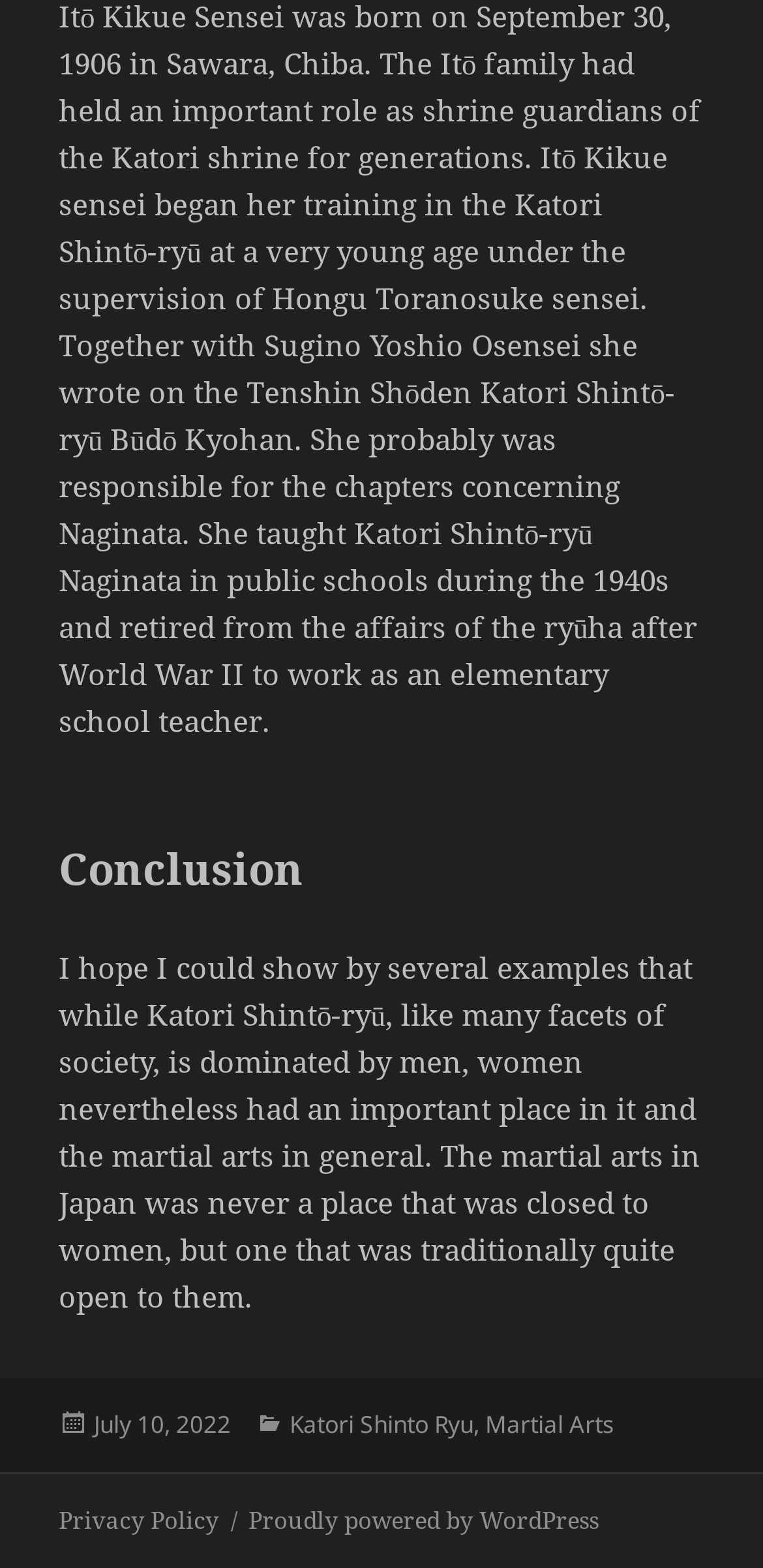What is the purpose of the link at the bottom?
Using the screenshot, give a one-word or short phrase answer.

To access the Privacy Policy